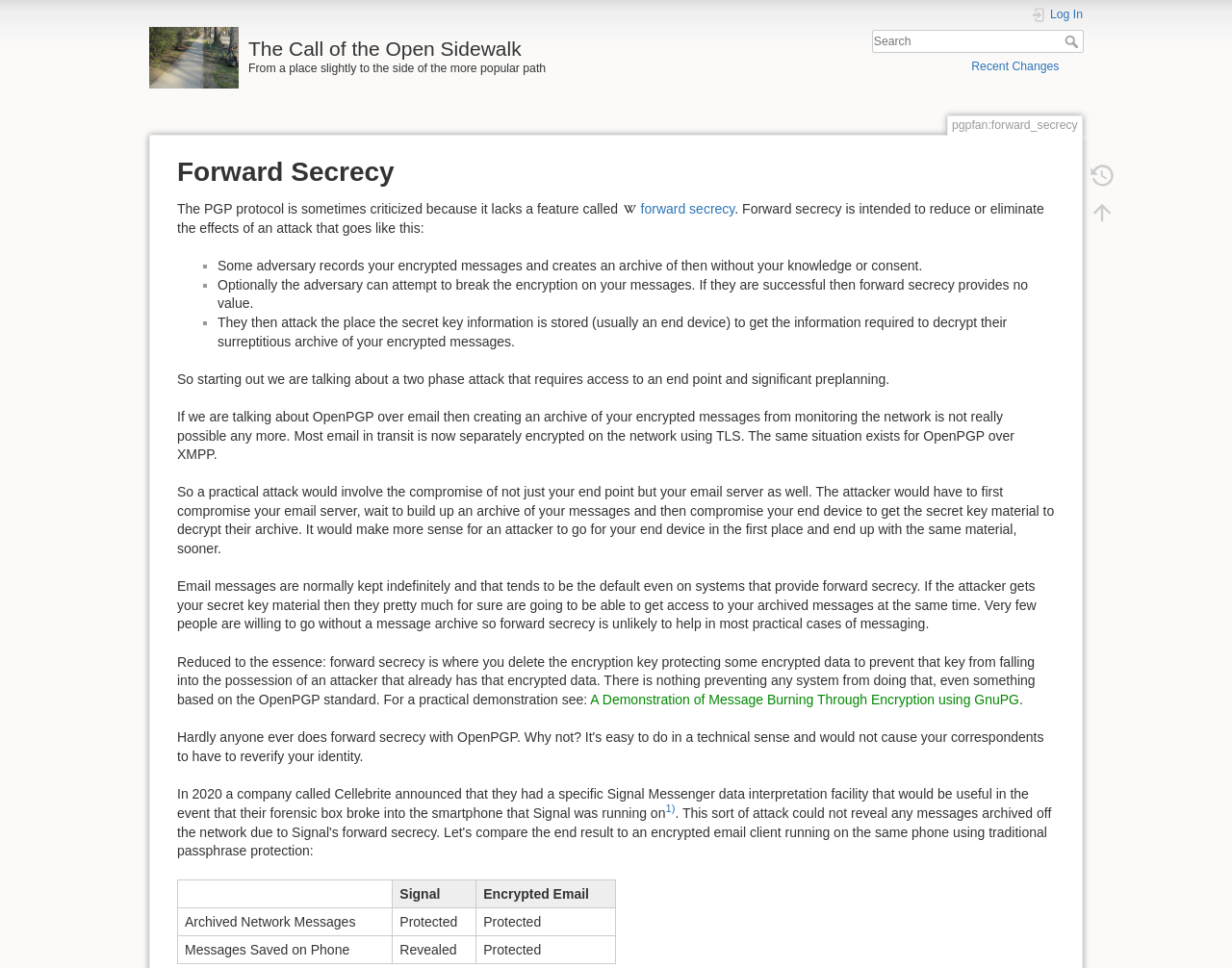Determine the bounding box coordinates for the area you should click to complete the following instruction: "Check the demonstration of message burning".

[0.479, 0.715, 0.827, 0.73]